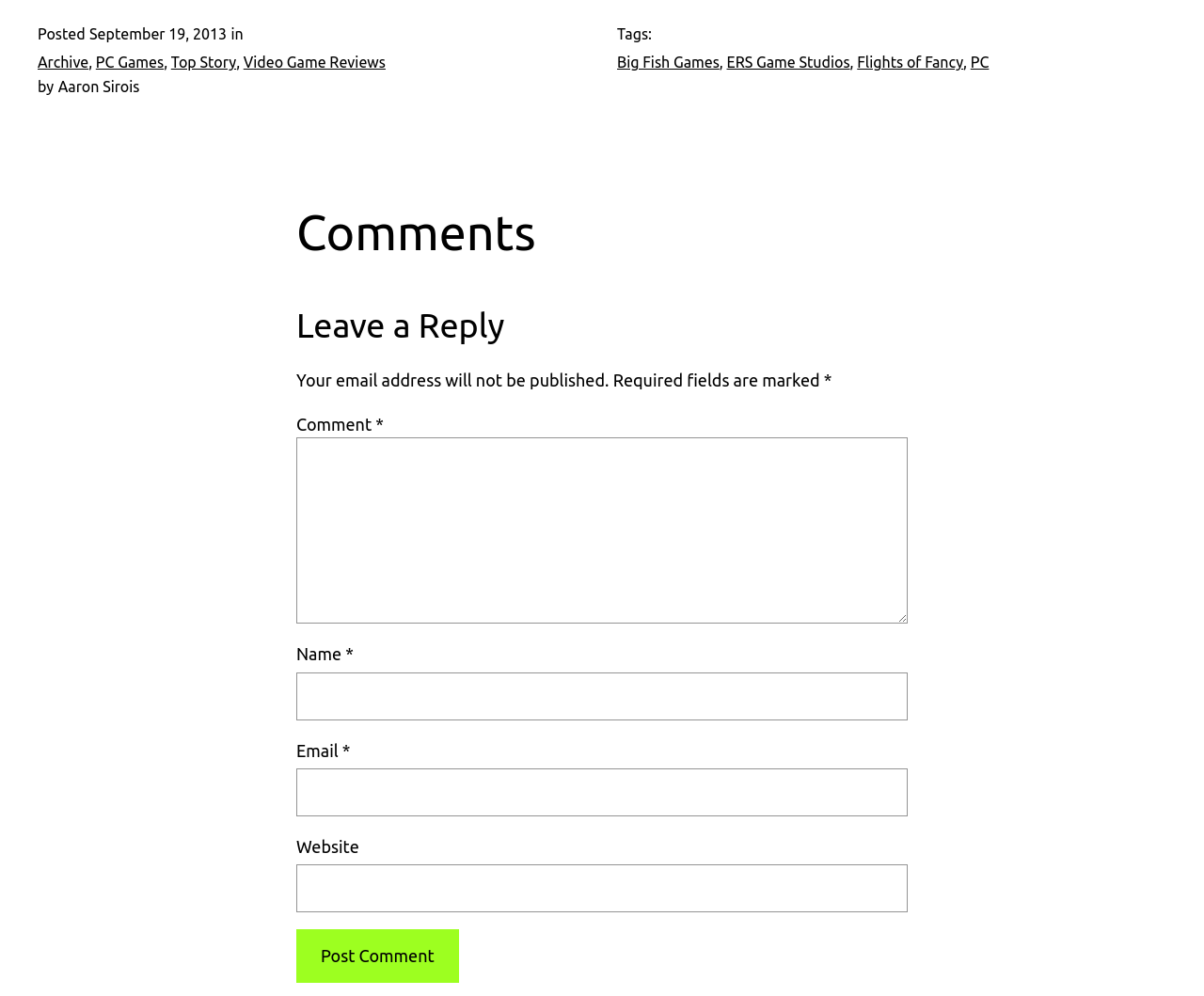What is the date of the post?
Give a single word or phrase answer based on the content of the image.

September 19, 2013